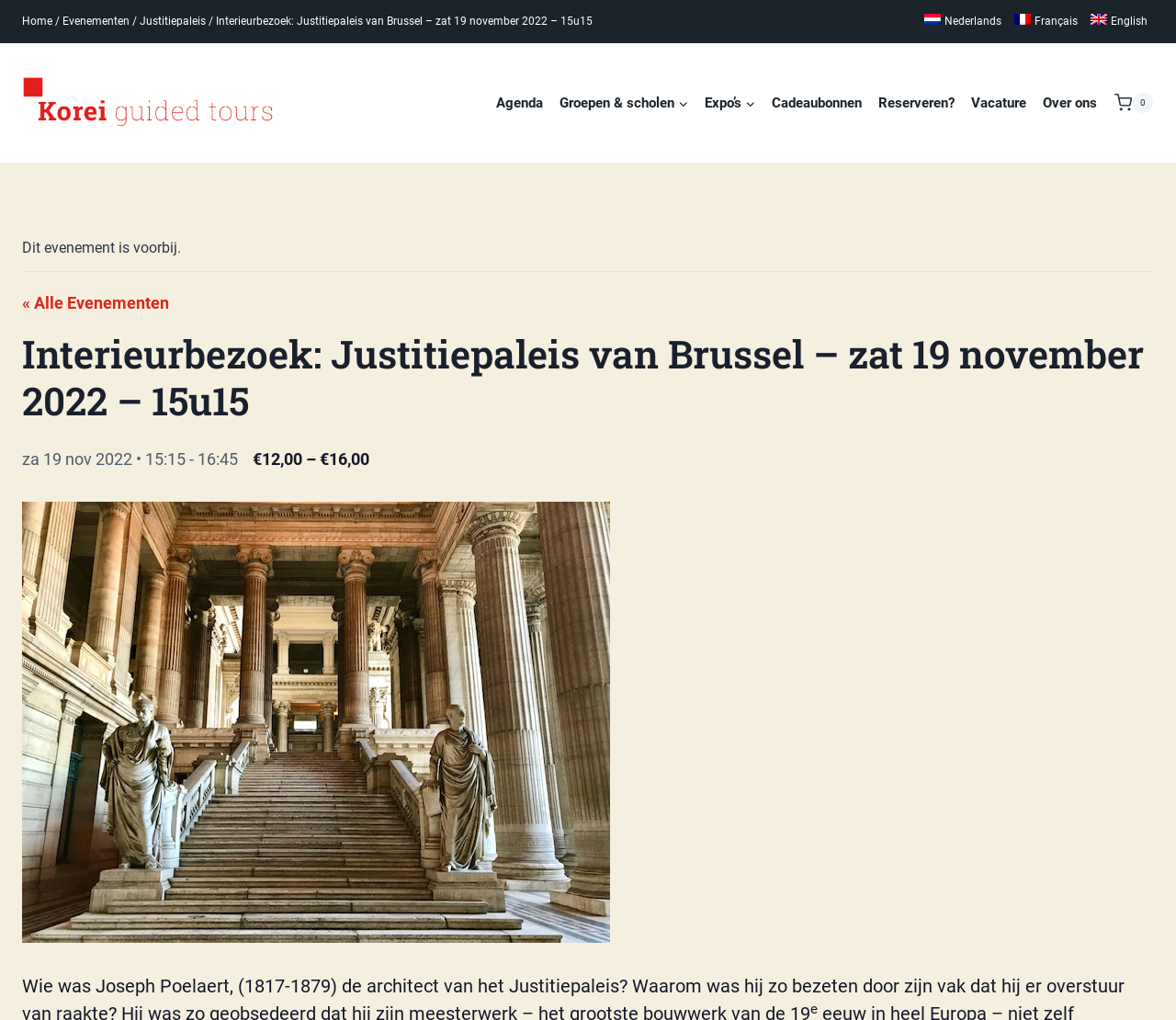Create an elaborate caption for the webpage.

This webpage appears to be an event page for a guided tour of the Justice Palace in Brussels. At the top left, there is a logo of Korei, which is an image link. Below the logo, there is a primary navigation menu with links to "Agenda", "Groepen & scholen", "Expo’s", and other options. Some of these links have submenus.

To the right of the primary navigation menu, there is a shopping cart icon, which is an image link, with a text "0" next to it, indicating the number of items in the cart.

Above the primary navigation menu, there is a secondary navigation menu with links to "Home", "Evenementen", and "Justitiepaleis". There is also a breadcrumb trail with a text "Interieurbezoek: Justitiepaleis van Brussel – zat 19 november 2022 – 15u15".

The main content of the page is divided into two sections. The top section has a heading "Interieurbezoek: Justitiepaleis van Brussel – zat 19 november 2022 – 15u15" and a subheading "za 19 nov 2022 • 15:15 - 16:45". Below the headings, there is a text "€12,00 – €16,00", which appears to be the price range for the event.

The bottom section of the main content has a text "Dit evenement is voorbij", which means "This event has passed". There is also a link "« Alle Evenementen" which means "All Events".

At the top right, there is a language navigation menu with links to "Nederlands", "Français", and "English".